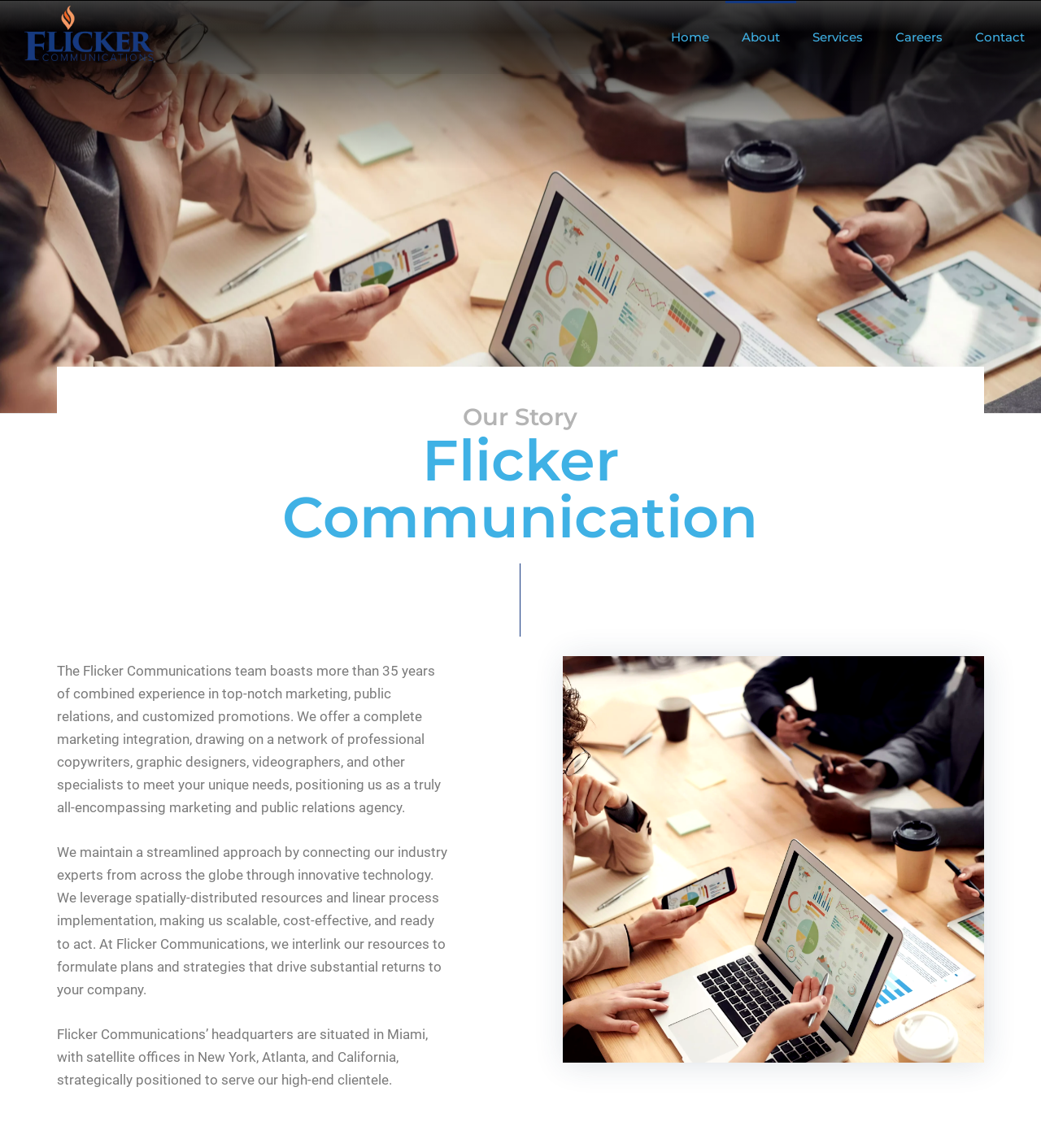Please answer the following question using a single word or phrase: 
What is the approach used by Flicker Communications to connect industry experts?

innovative technology